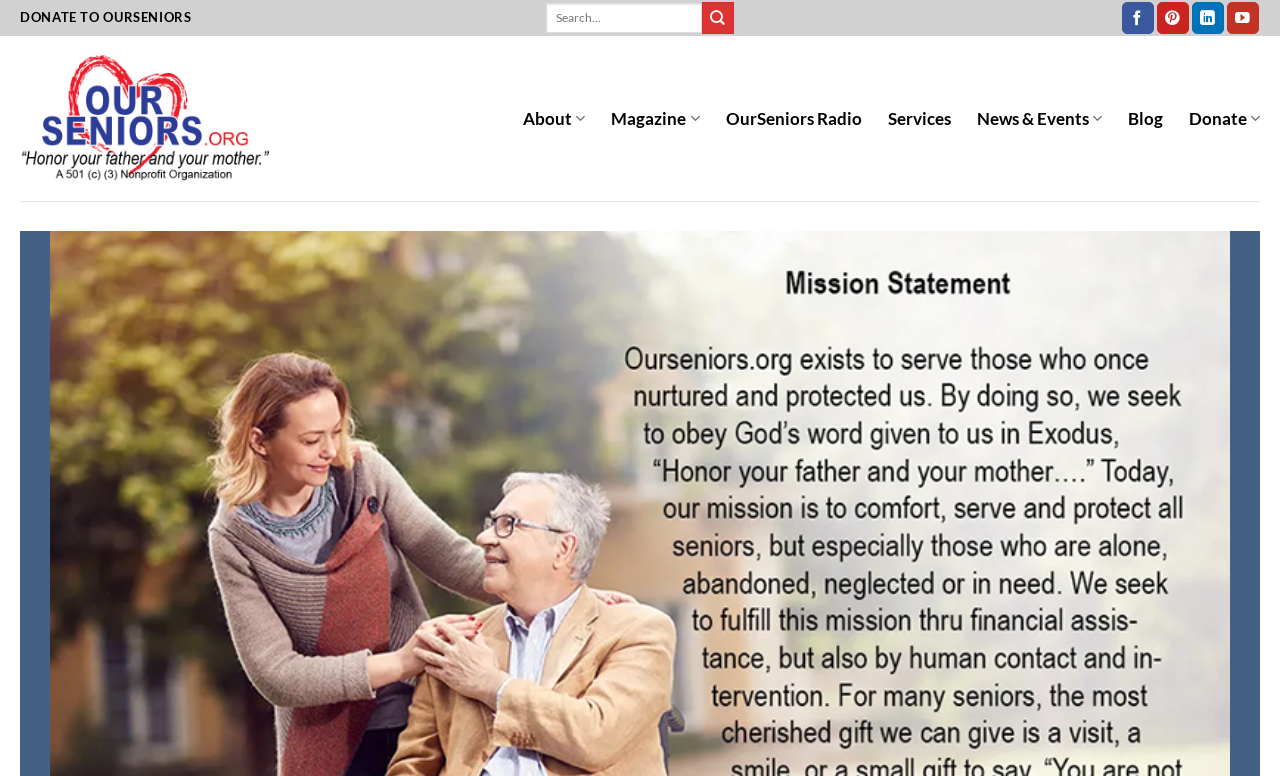What types of content are available on the website?
Please respond to the question with a detailed and thorough explanation.

The website has a navigation menu that includes links to various types of content, such as a magazine, OurSeniors Radio, services, news and events, and a blog, indicating that the website provides a range of resources and information for seniors.